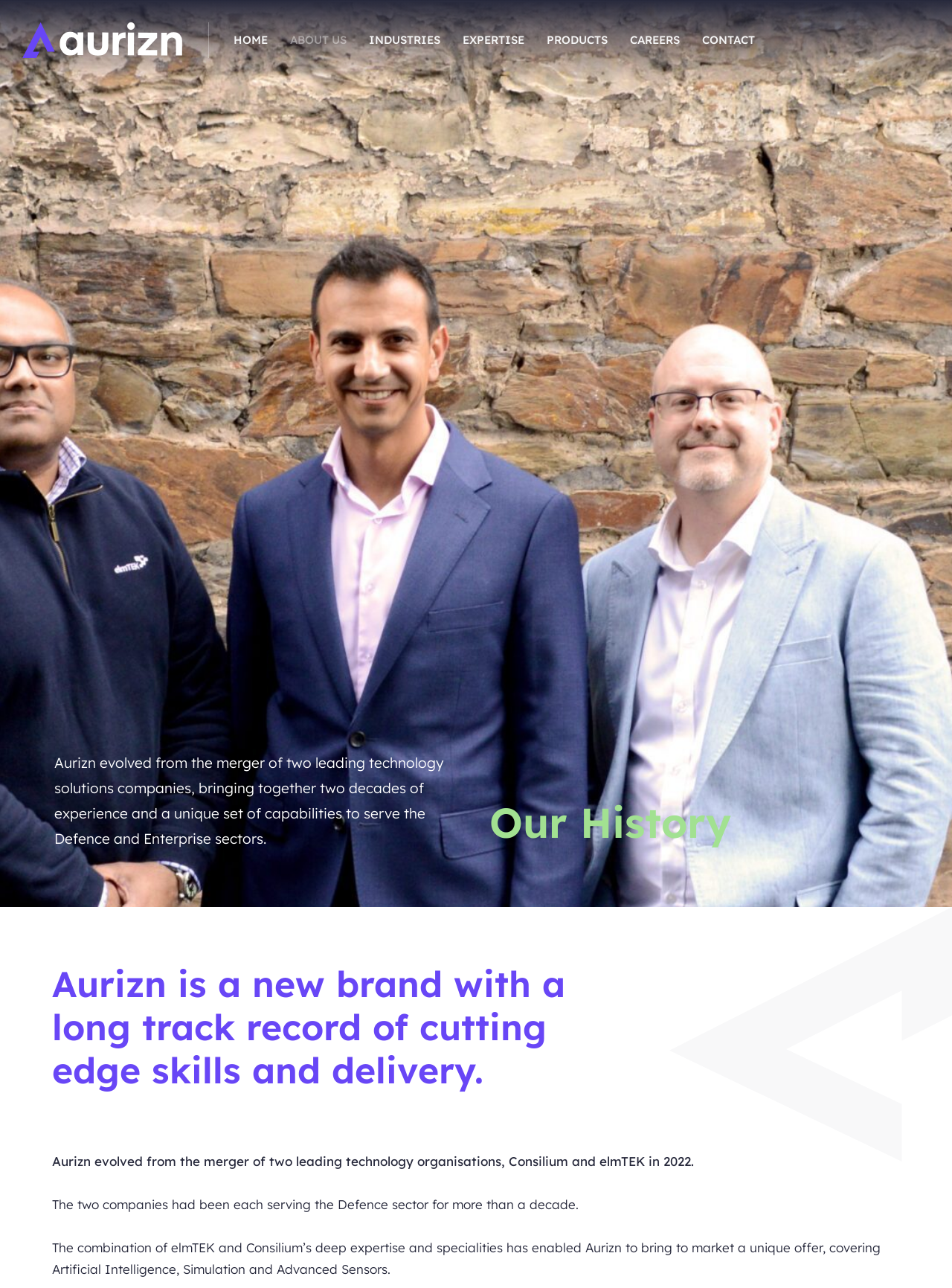From the element description: "About us", extract the bounding box coordinates of the UI element. The coordinates should be expressed as four float numbers between 0 and 1, in the order [left, top, right, bottom].

[0.3, 0.025, 0.368, 0.038]